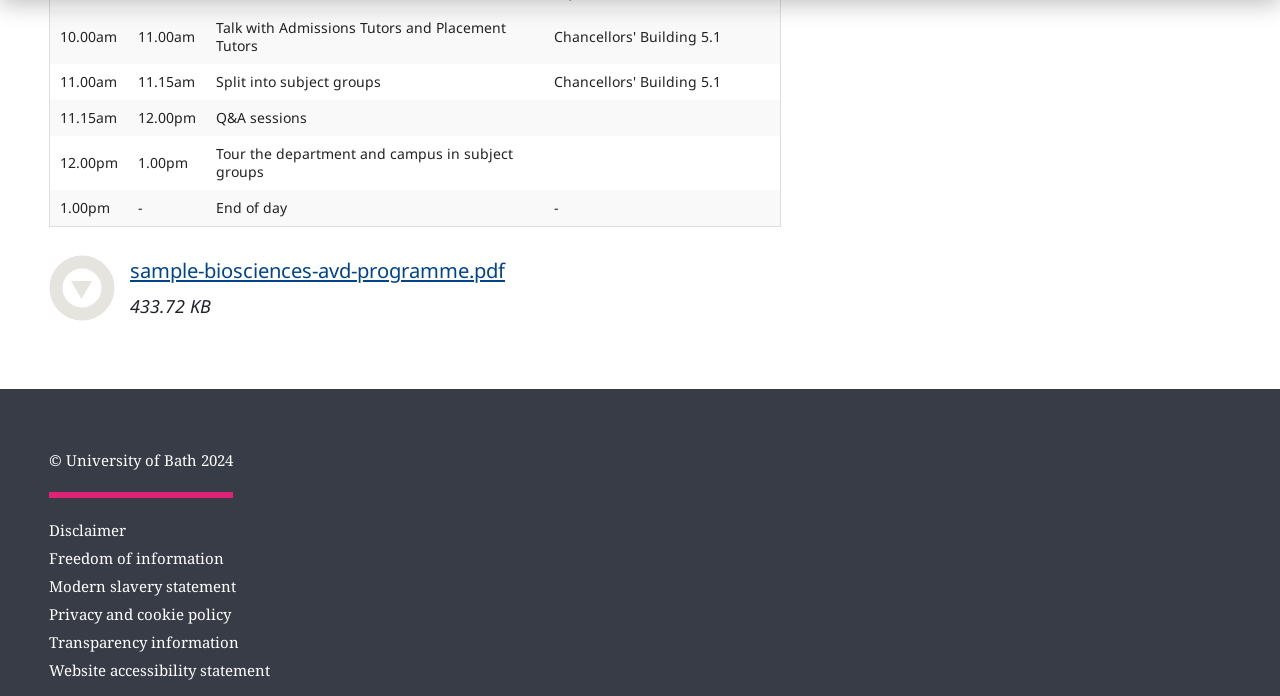Given the description: "Website accessibility statement", determine the bounding box coordinates of the UI element. The coordinates should be formatted as four float numbers between 0 and 1, [left, top, right, bottom].

[0.038, 0.948, 0.211, 0.976]